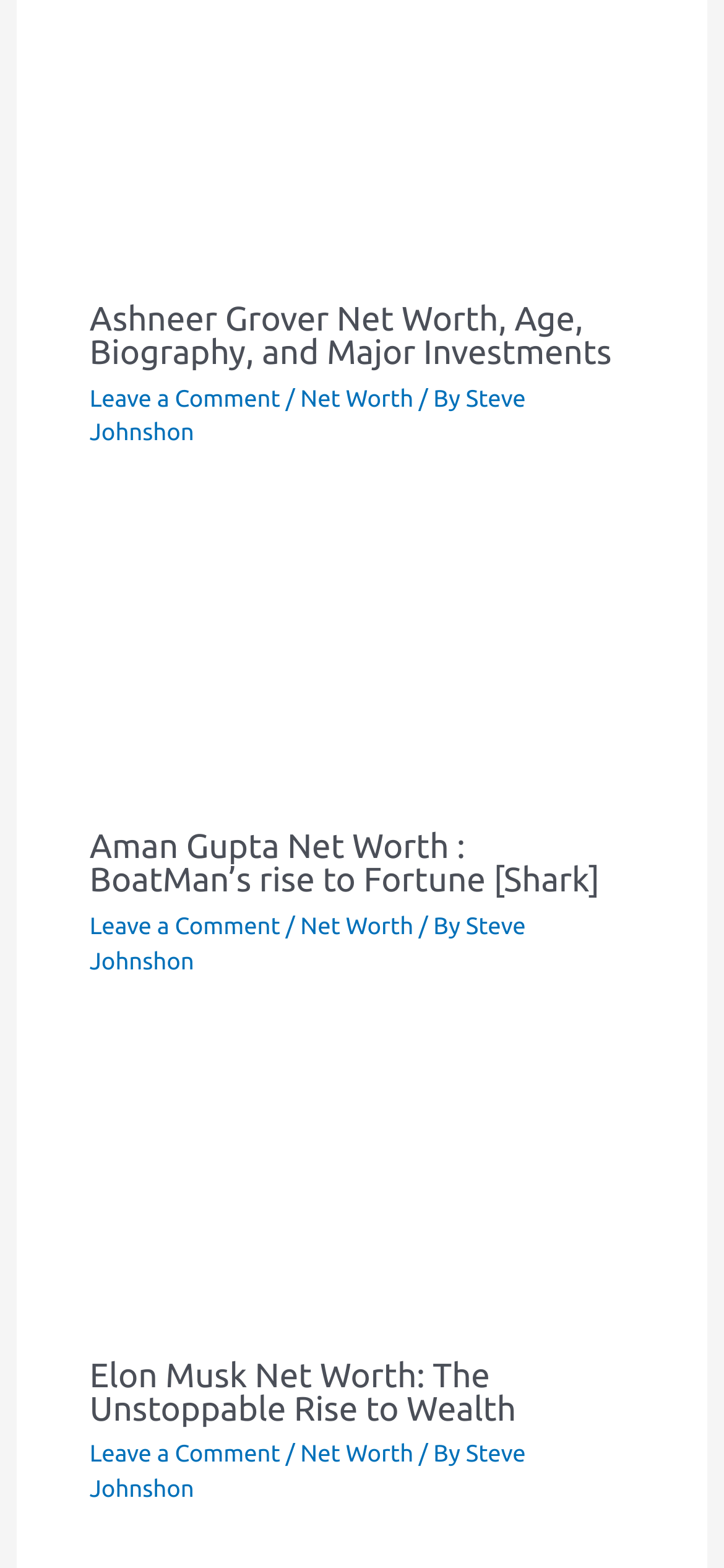Determine the bounding box coordinates of the element that should be clicked to execute the following command: "Read Aman Gupta's biography".

[0.124, 0.412, 0.876, 0.433]